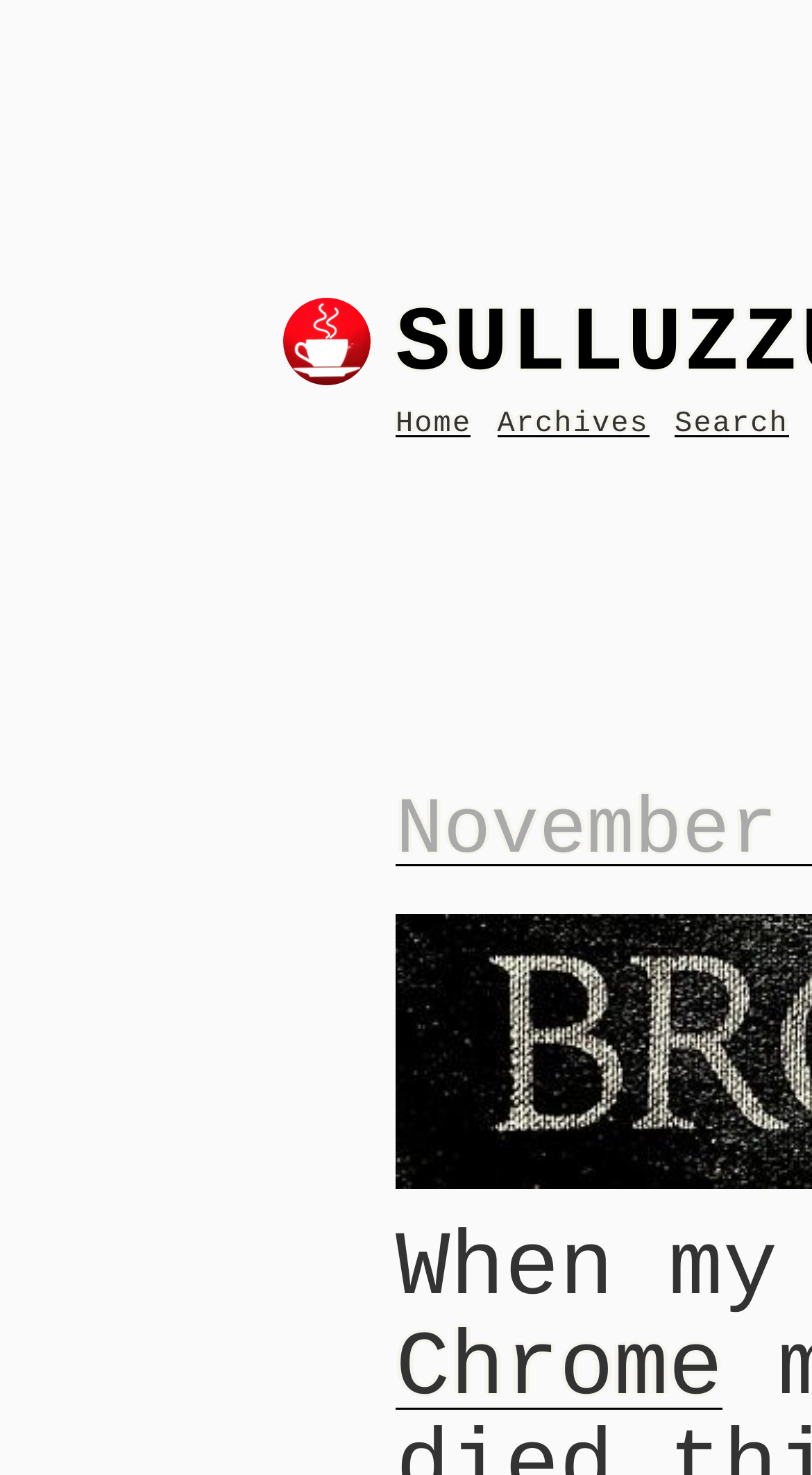Find and provide the bounding box coordinates for the UI element described here: "Search". The coordinates should be given as four float numbers between 0 and 1: [left, top, right, bottom].

[0.831, 0.276, 0.971, 0.299]